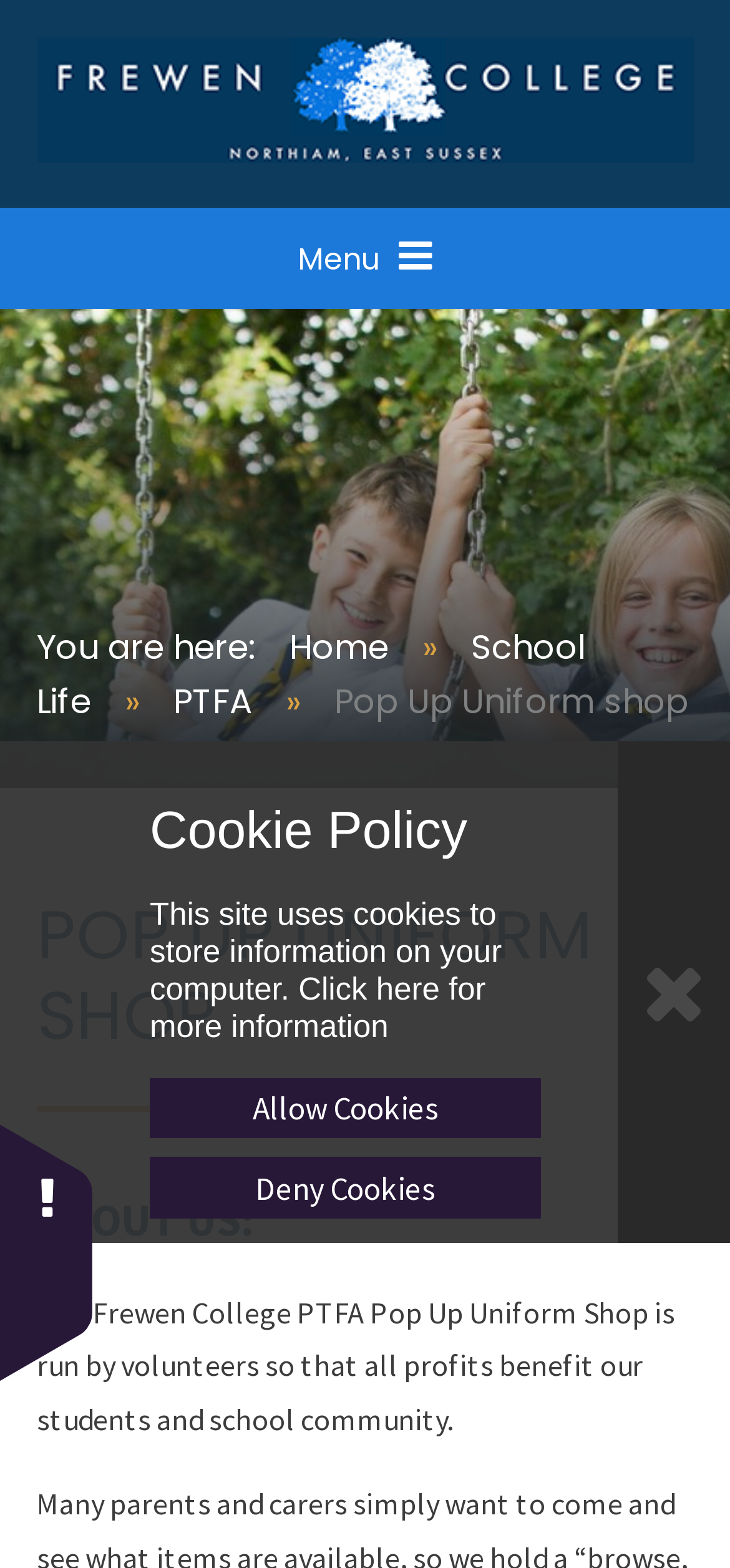Provide a short answer to the following question with just one word or phrase: What is the function of the button at the bottom right?

Unknown